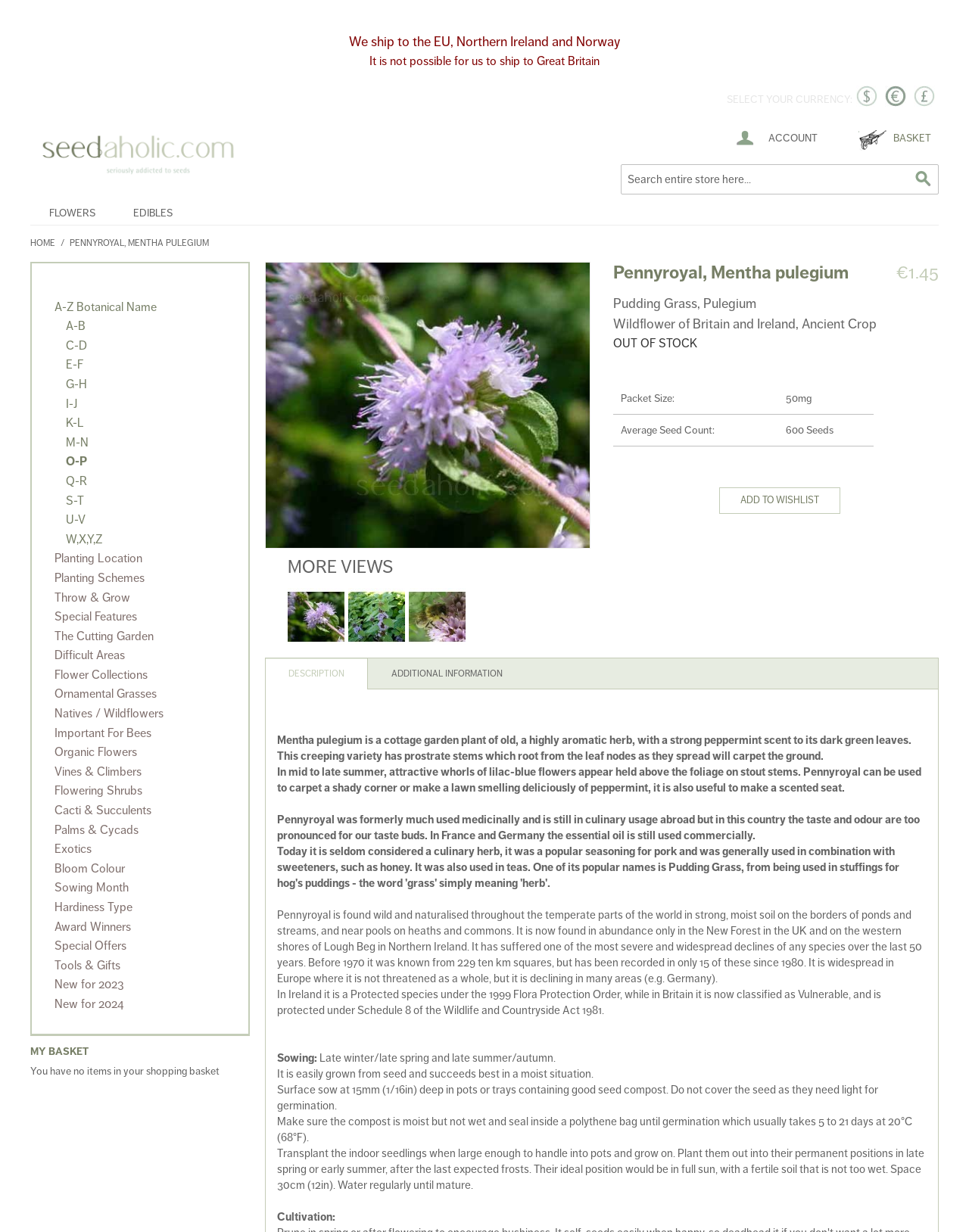Determine the bounding box coordinates for the area that should be clicked to carry out the following instruction: "Click the Home link".

None